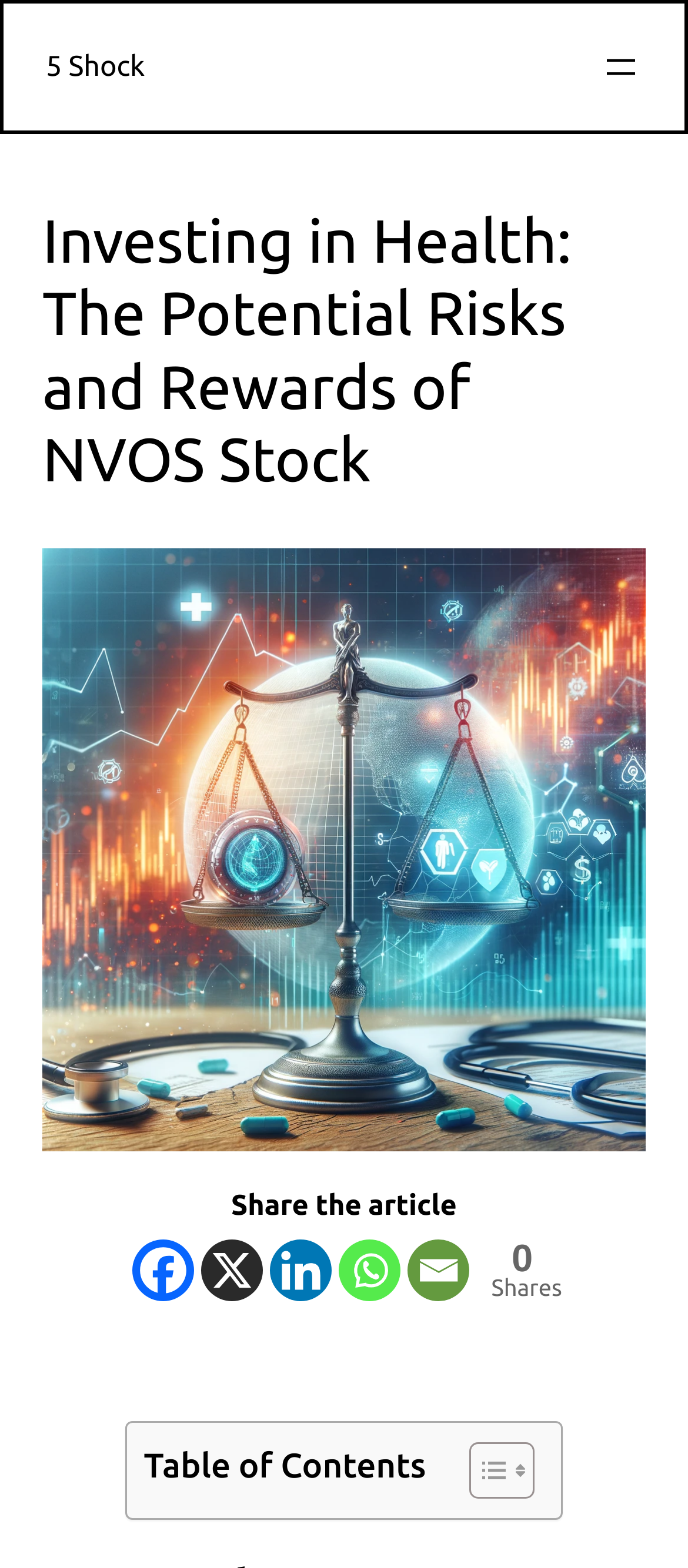Specify the bounding box coordinates of the element's region that should be clicked to achieve the following instruction: "Open the navigation menu". The bounding box coordinates consist of four float numbers between 0 and 1, in the format [left, top, right, bottom].

[0.872, 0.029, 0.933, 0.056]